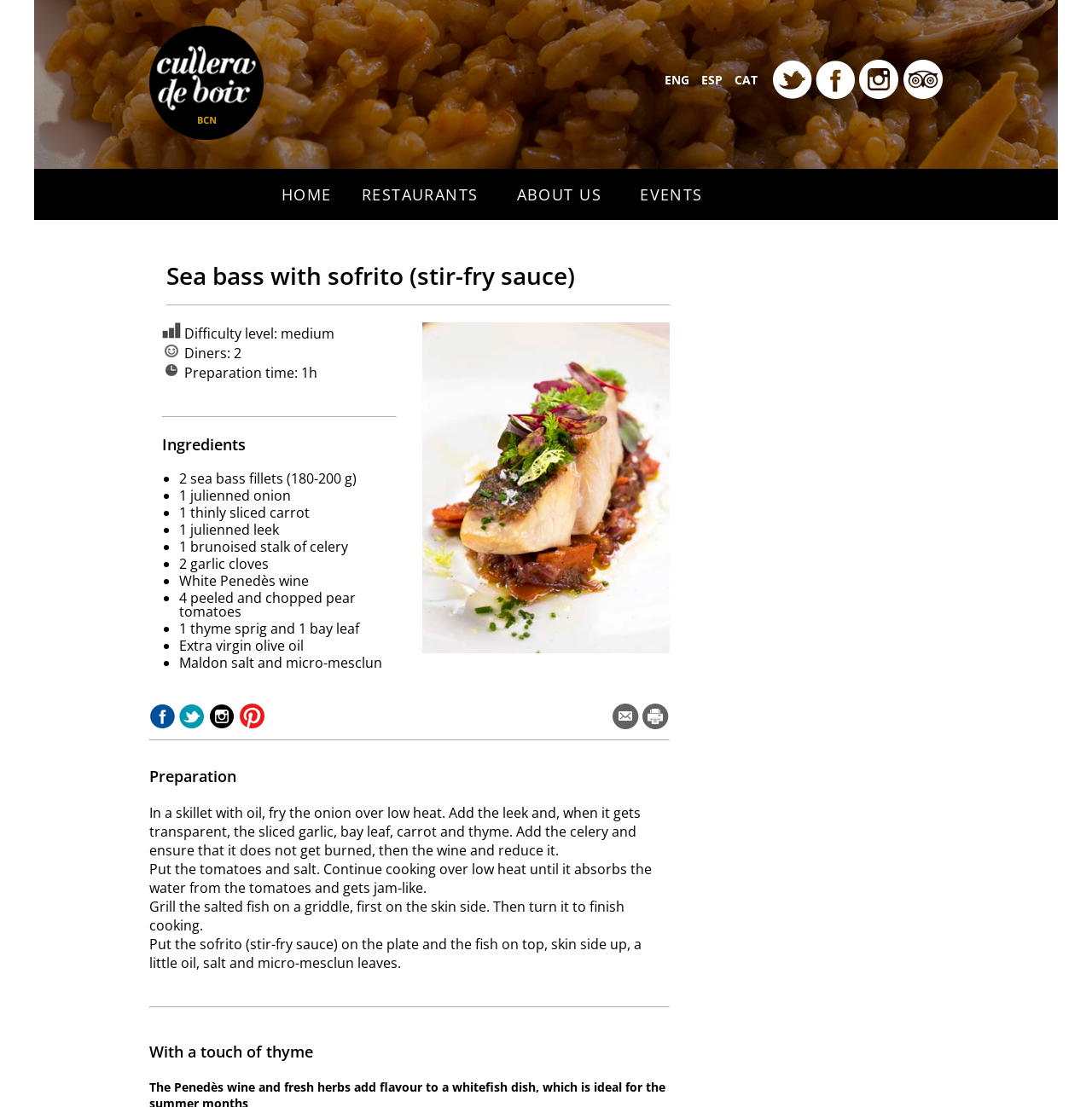Explain the webpage in detail.

This webpage is about a recipe for sea bass with sofrito, a stir-fry sauce. At the top, there is a link to the homepage and several language options, including English, Spanish, and Catalan. Below this, there is a heading with the title of the recipe, accompanied by a small image.

To the right of the title, there are several links to other sections of the website, including restaurants, about us, and events. Below this, there is a section with information about the recipe, including the difficulty level, number of diners, and preparation time.

The ingredients are listed in a bullet-point format, with each item accompanied by a small bullet icon. The ingredients include sea bass fillets, onion, carrot, leek, celery, garlic, white wine, pear tomatoes, thyme, bay leaf, olive oil, salt, and micro-mesclun.

Below the ingredients, there is a horizontal separator, followed by a heading that says "Preparation". The preparation instructions are divided into four paragraphs, each describing a step in the cooking process. The instructions include frying the onion and leek, adding the garlic and other ingredients, grilling the fish, and finally assembling the dish with the sofrito sauce and garnishes.

At the bottom of the page, there are several social media sharing icons, allowing users to share the recipe on various platforms. There is also a horizontal separator, followed by a final heading that says "With a touch of thyme".